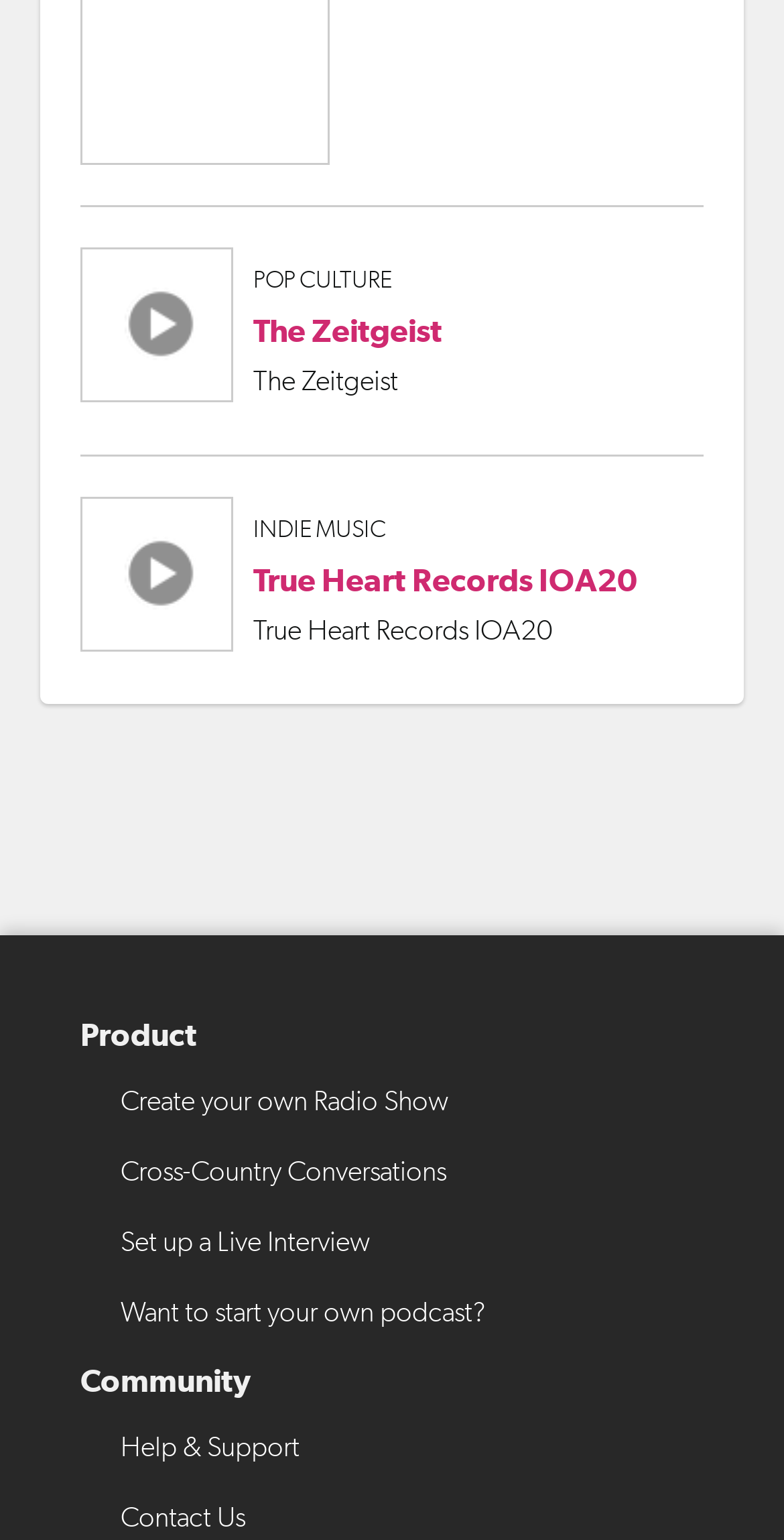Locate the bounding box coordinates of the area to click to fulfill this instruction: "Explore POP CULTURE". The bounding box should be presented as four float numbers between 0 and 1, in the order [left, top, right, bottom].

[0.323, 0.172, 0.5, 0.19]